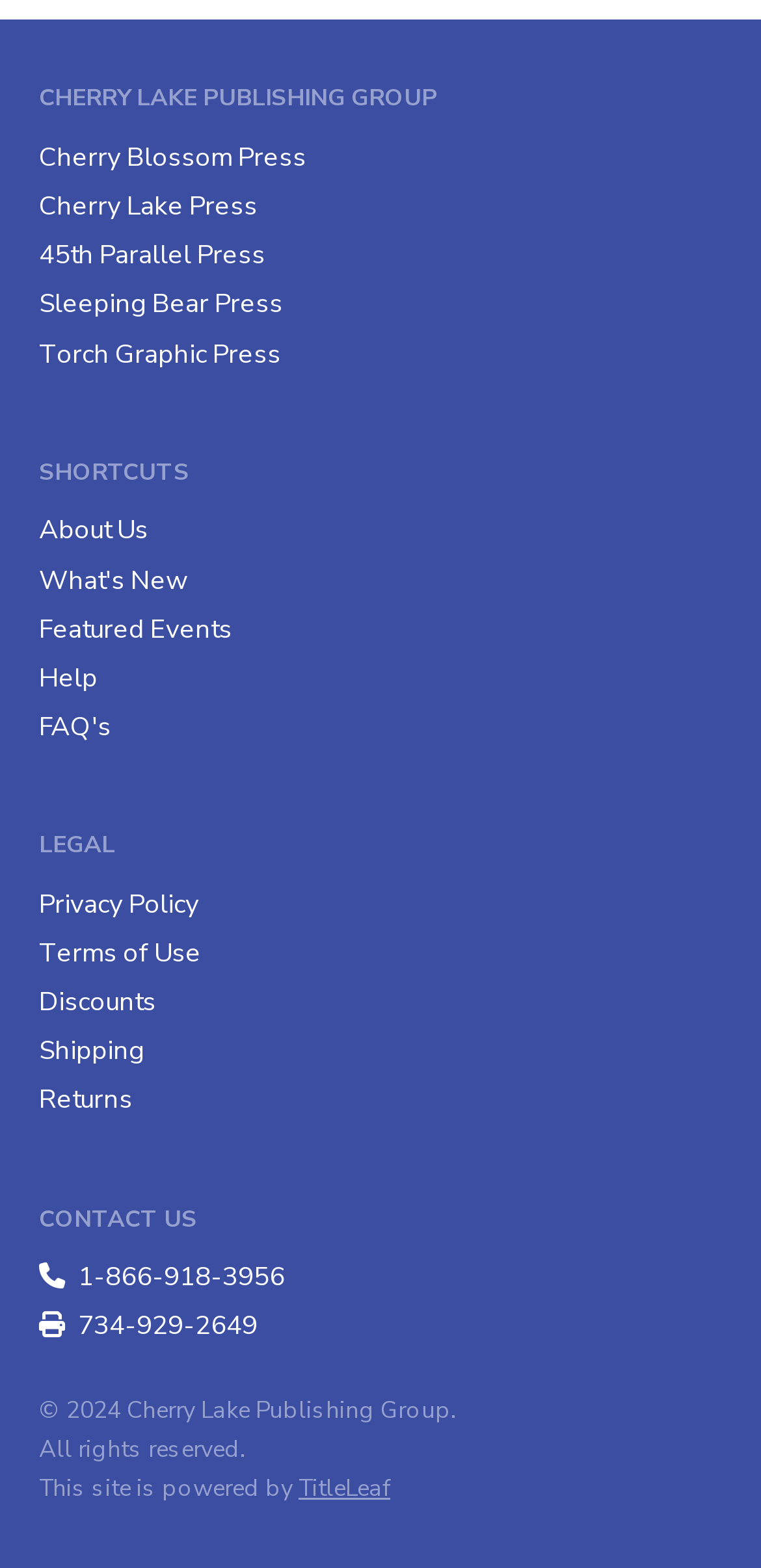Determine the bounding box coordinates of the region that needs to be clicked to achieve the task: "go to About Us".

[0.051, 0.326, 0.195, 0.35]